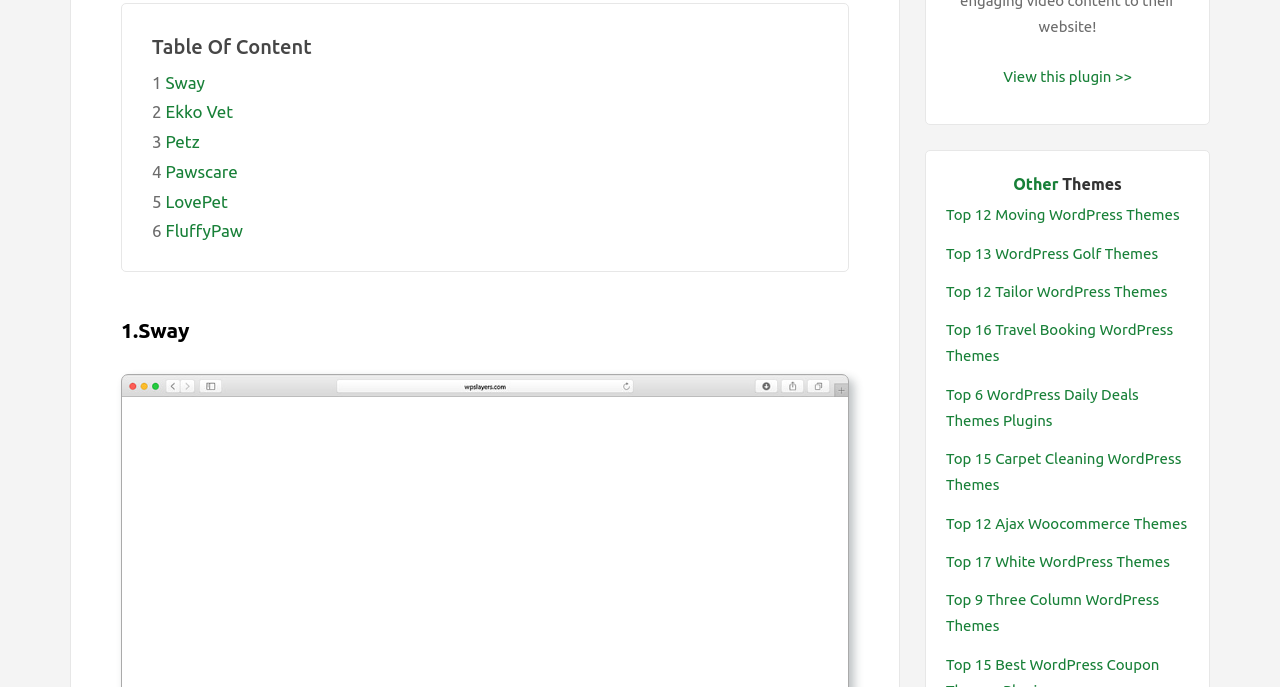Find the bounding box coordinates of the element to click in order to complete this instruction: "Check out Ekko Vet". The bounding box coordinates must be four float numbers between 0 and 1, denoted as [left, top, right, bottom].

[0.129, 0.149, 0.182, 0.177]